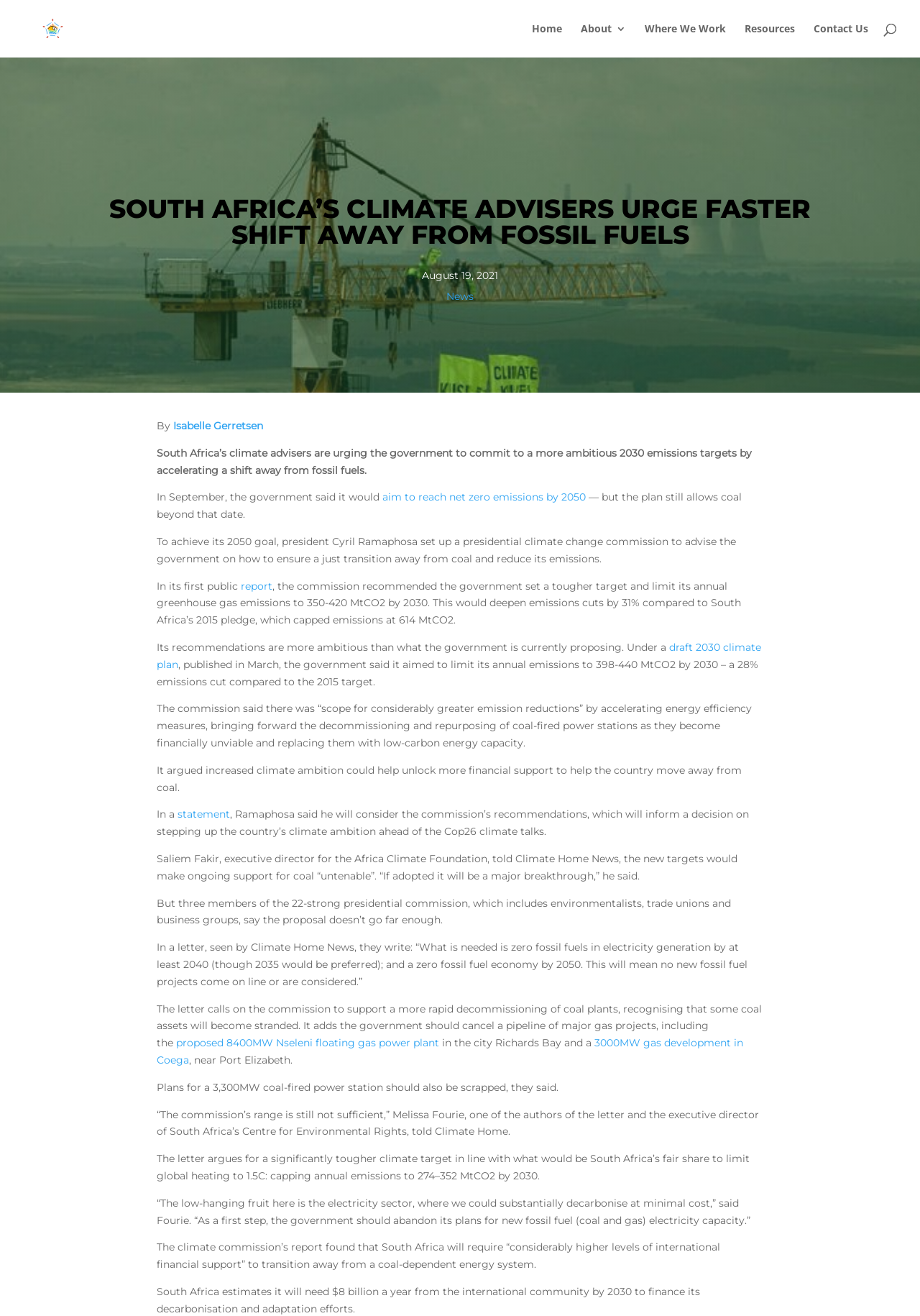Could you provide the bounding box coordinates for the portion of the screen to click to complete this instruction: "Explore the 3000MW gas development in Coega"?

[0.17, 0.788, 0.808, 0.81]